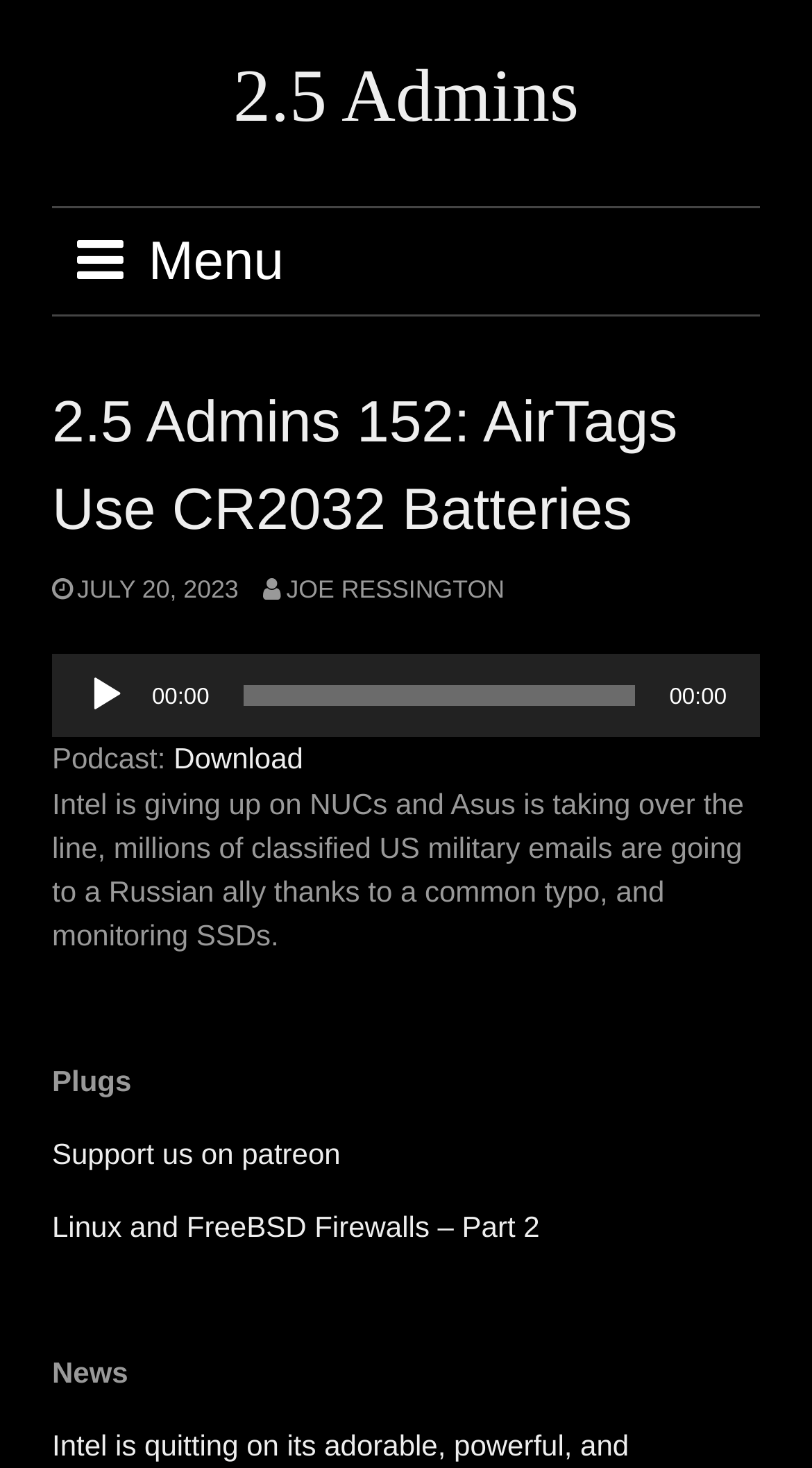Pinpoint the bounding box coordinates of the area that should be clicked to complete the following instruction: "Play the audio". The coordinates must be given as four float numbers between 0 and 1, i.e., [left, top, right, bottom].

[0.105, 0.459, 0.156, 0.487]